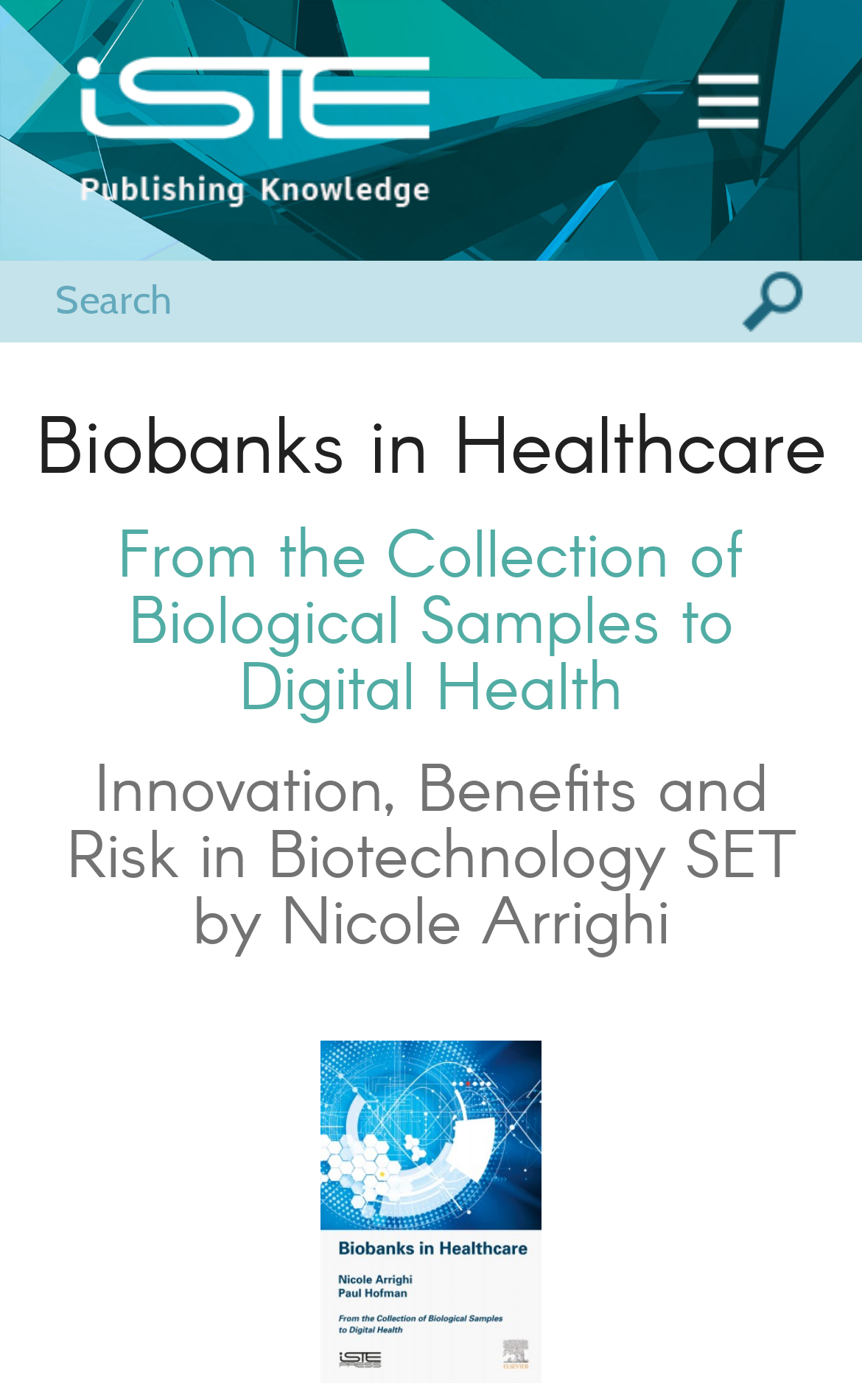What is the purpose of the textbox?
Give a one-word or short-phrase answer derived from the screenshot.

Search